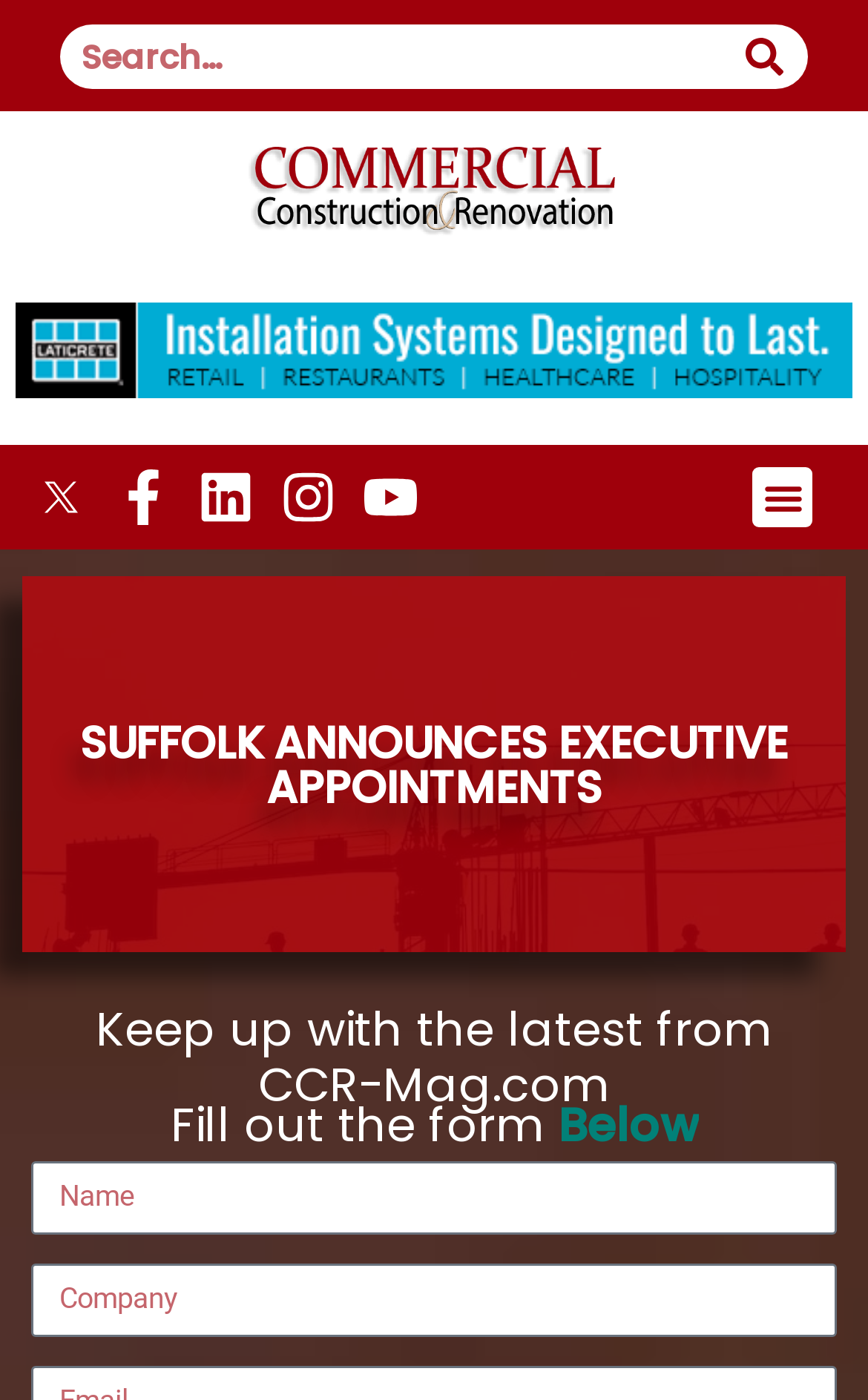How many headings are there on the webpage?
Look at the image and answer the question with a single word or phrase.

3